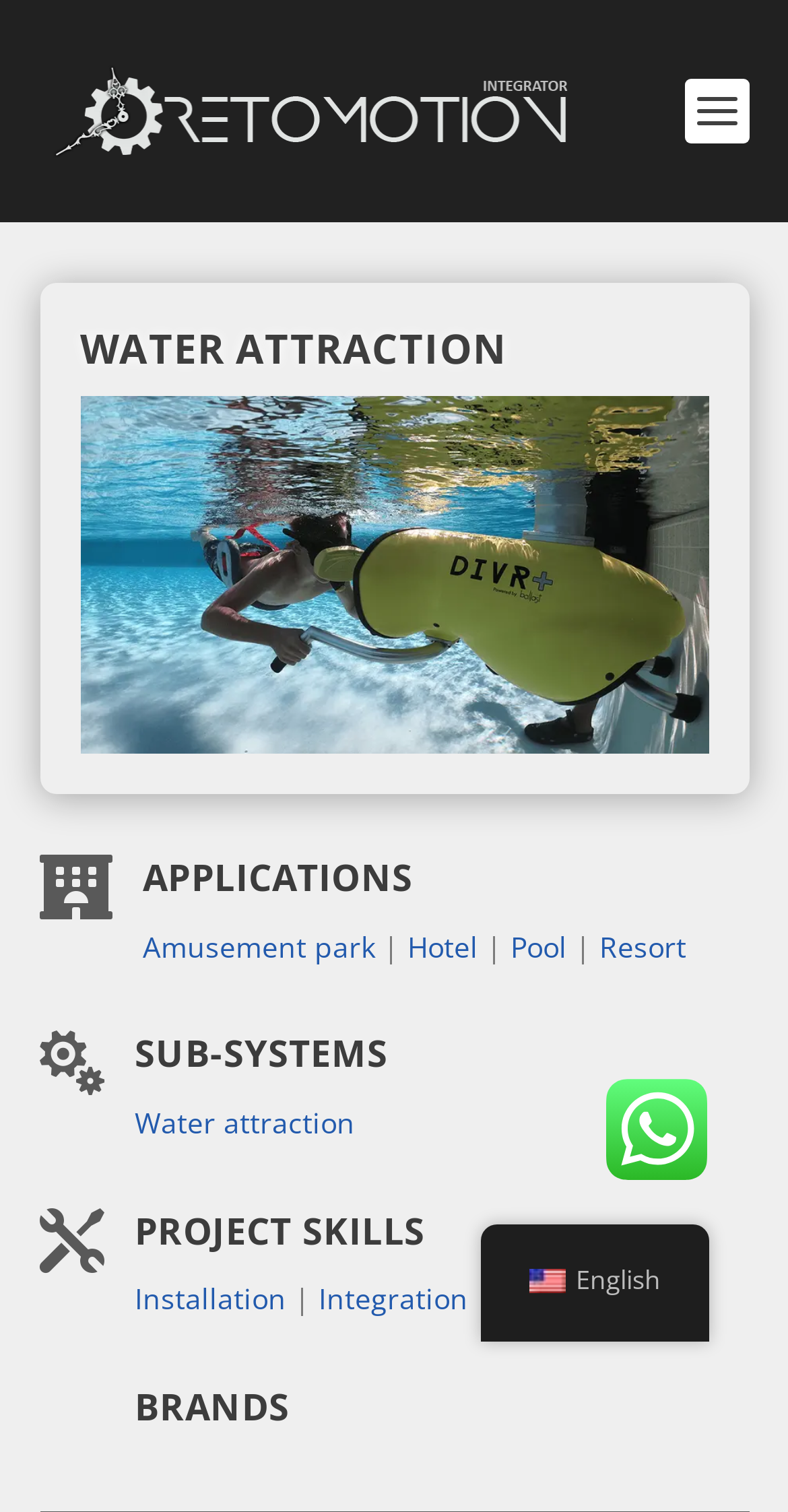Provide the bounding box coordinates for the UI element that is described by this text: "English Bahasa Indonesia English". The coordinates should be in the form of four float numbers between 0 and 1: [left, top, right, bottom].

[0.61, 0.81, 0.9, 0.887]